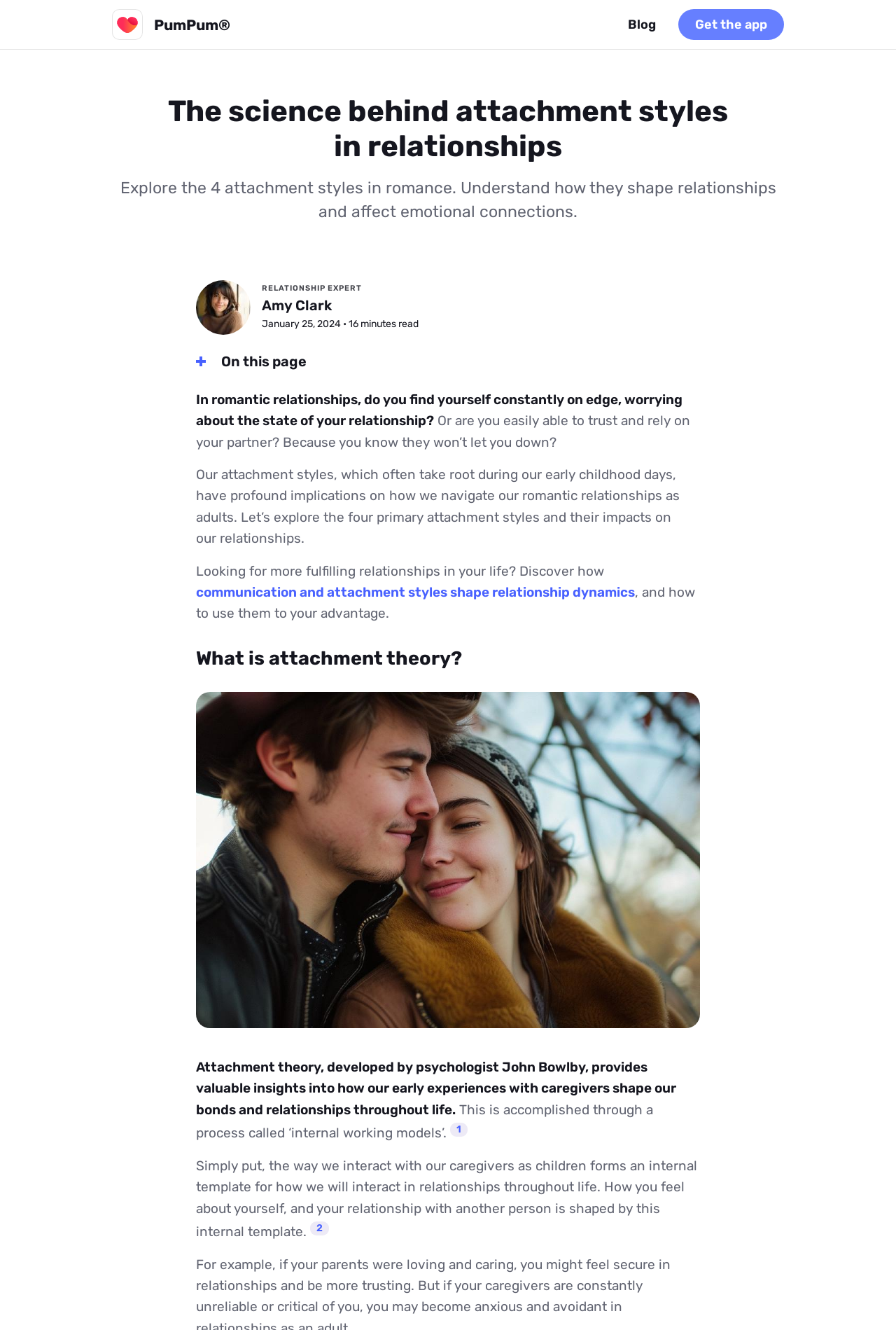Please identify the bounding box coordinates of the element's region that I should click in order to complete the following instruction: "Explore communication and attachment styles". The bounding box coordinates consist of four float numbers between 0 and 1, i.e., [left, top, right, bottom].

[0.219, 0.439, 0.709, 0.451]